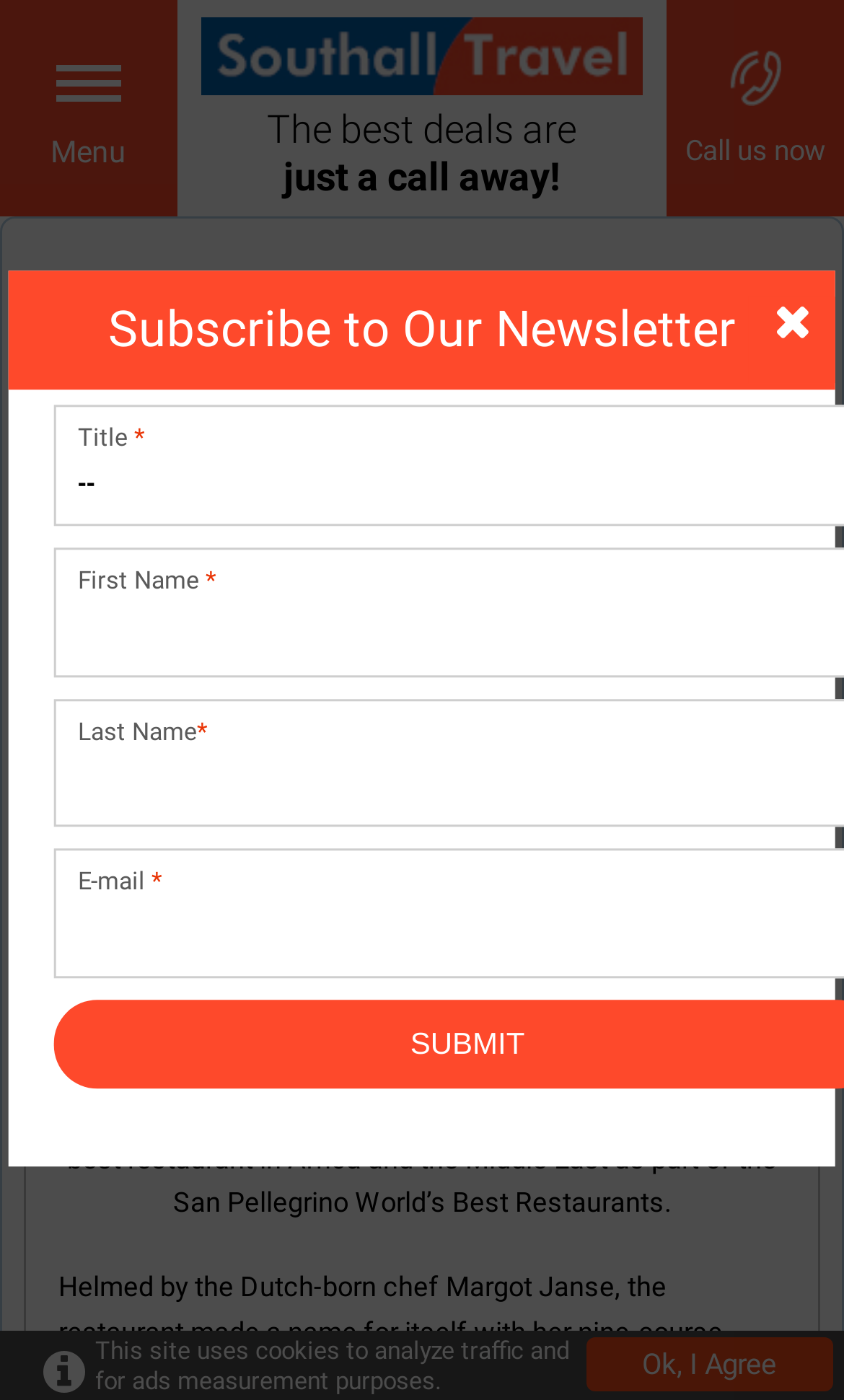Identify and provide the bounding box for the element described by: "Close".

[0.0, 0.0, 0.21, 0.155]